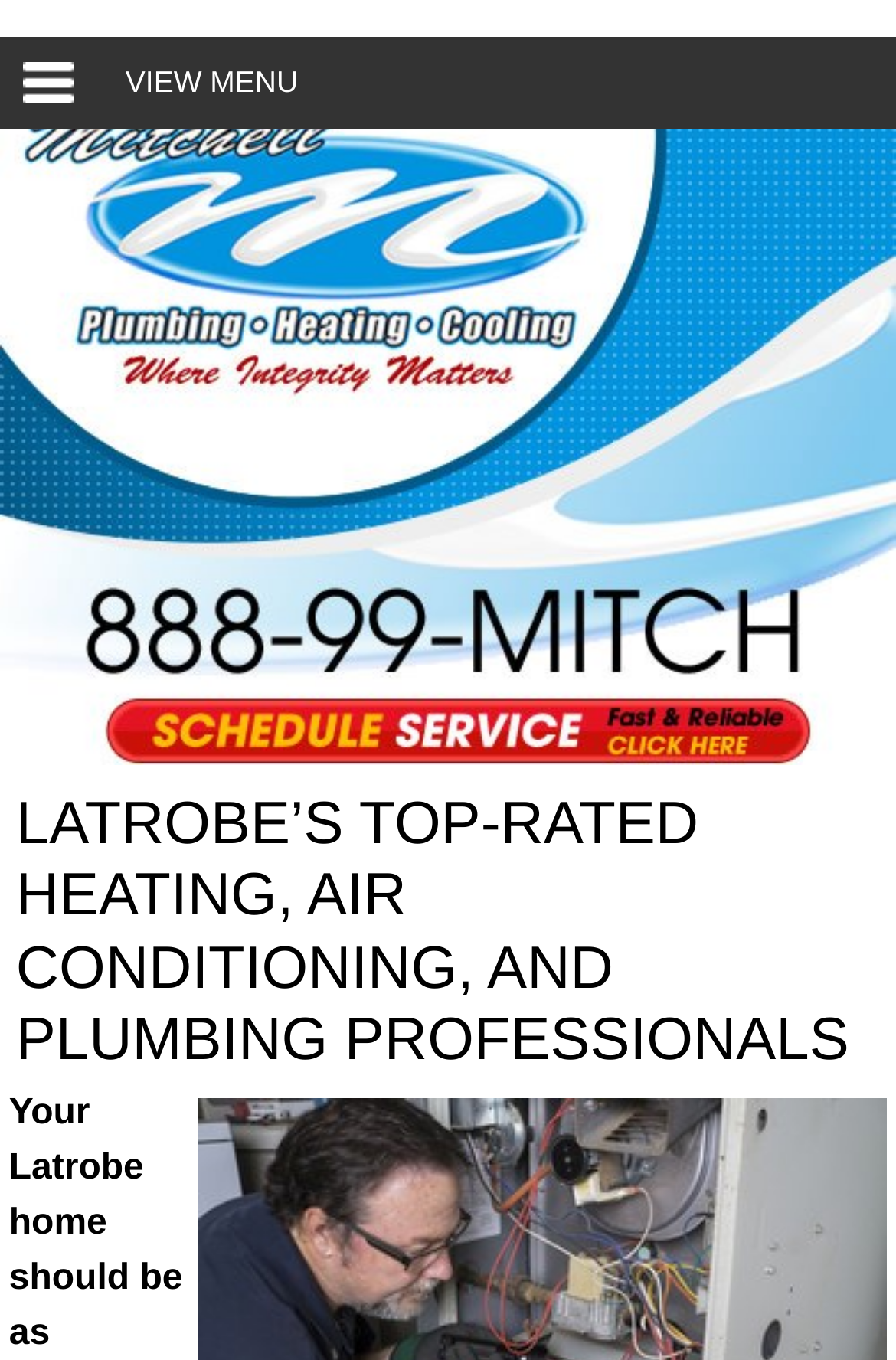Please identify the bounding box coordinates of the region to click in order to complete the given instruction: "View menu". The coordinates should be four float numbers between 0 and 1, i.e., [left, top, right, bottom].

[0.14, 0.02, 0.333, 0.046]